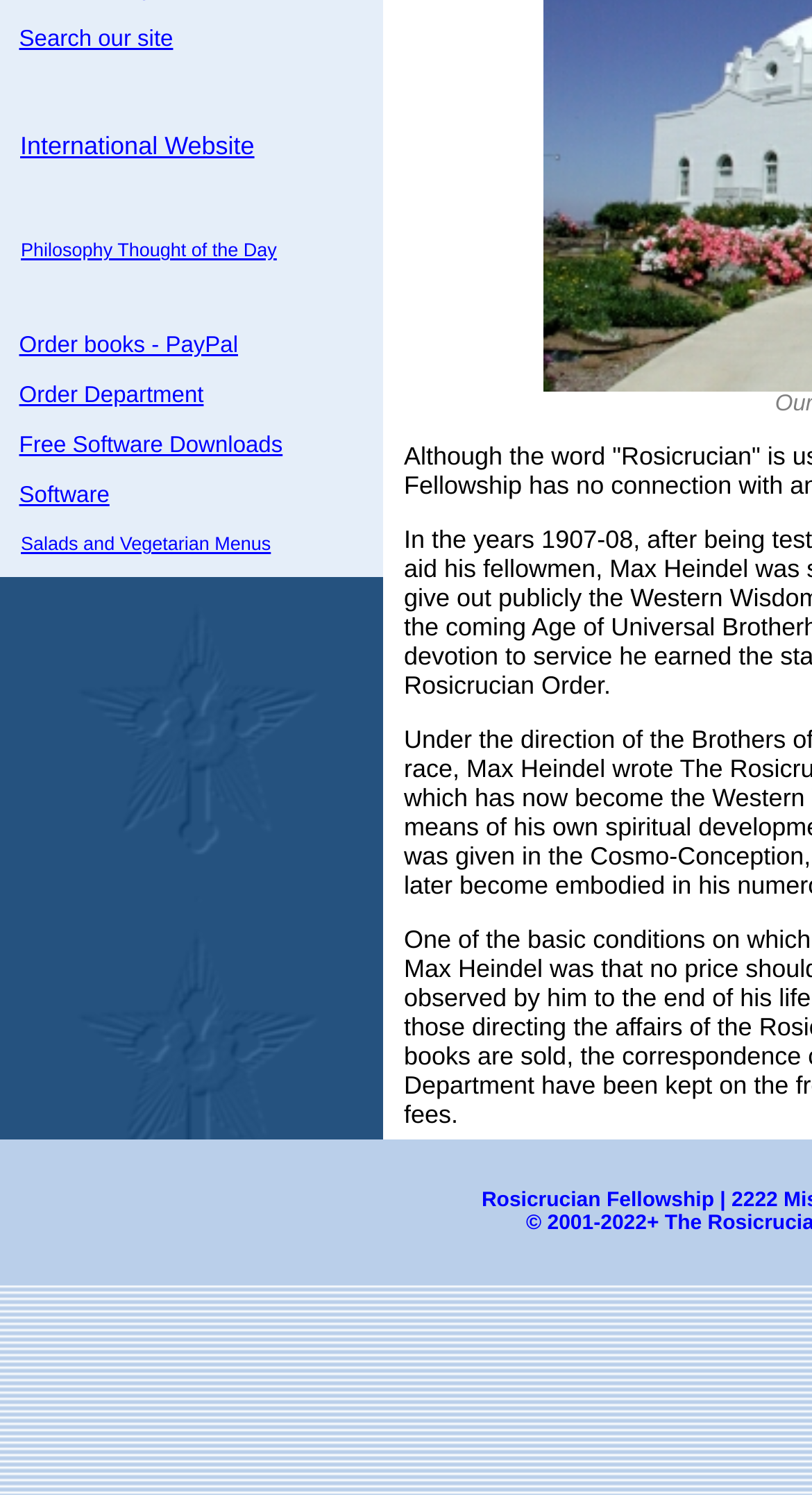Using the webpage screenshot and the element description Philosophy Thought of the Day, determine the bounding box coordinates. Specify the coordinates in the format (top-left x, top-left y, bottom-right x, bottom-right y) with values ranging from 0 to 1.

[0.026, 0.16, 0.341, 0.174]